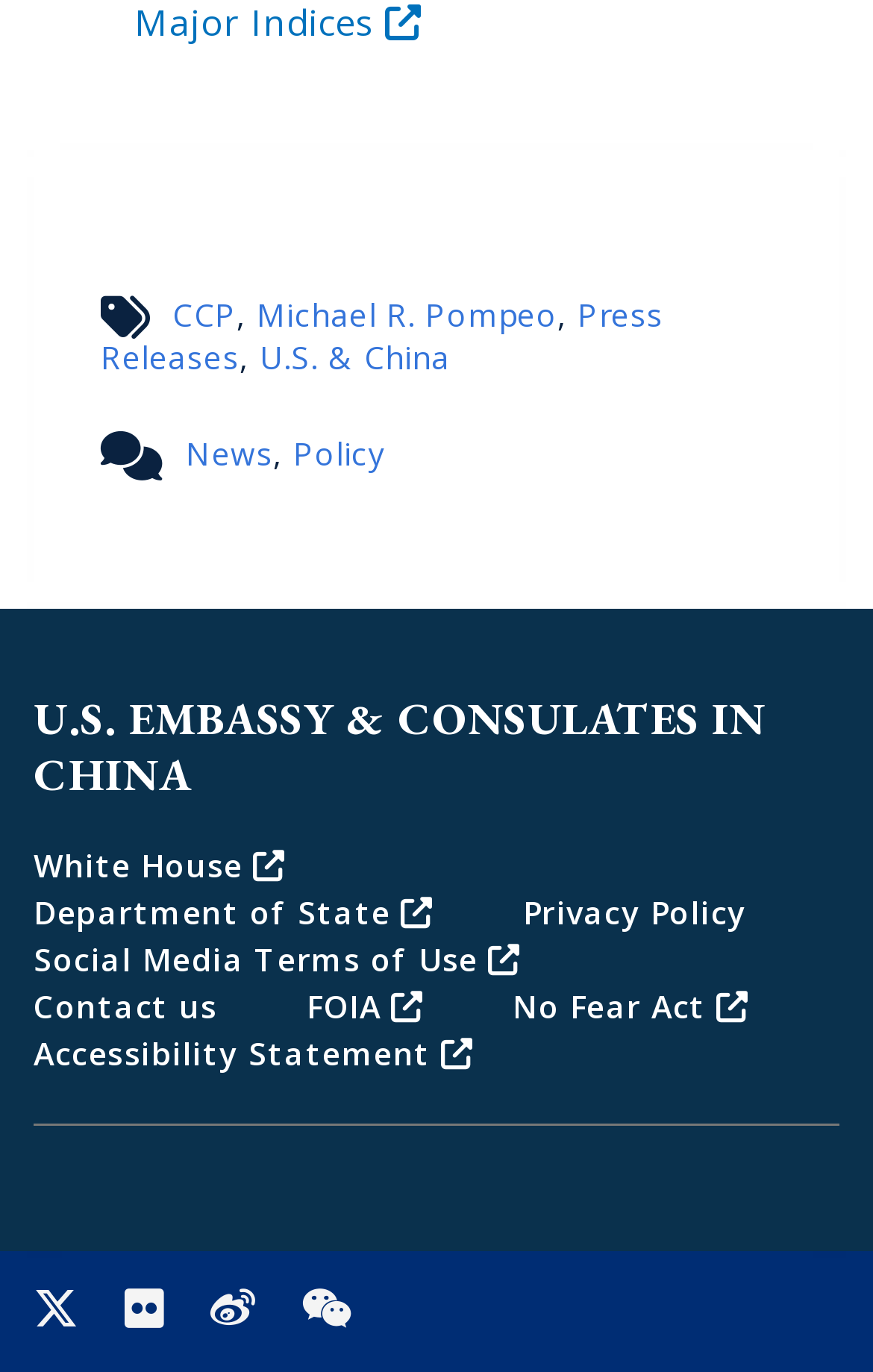How many social media links are in the footer section?
Look at the webpage screenshot and answer the question with a detailed explanation.

I examined the footer section with the element ID 22 and found three social media links: 'Flickr', 'Weibo', and 'WeChat', each with distinct text and coordinates.